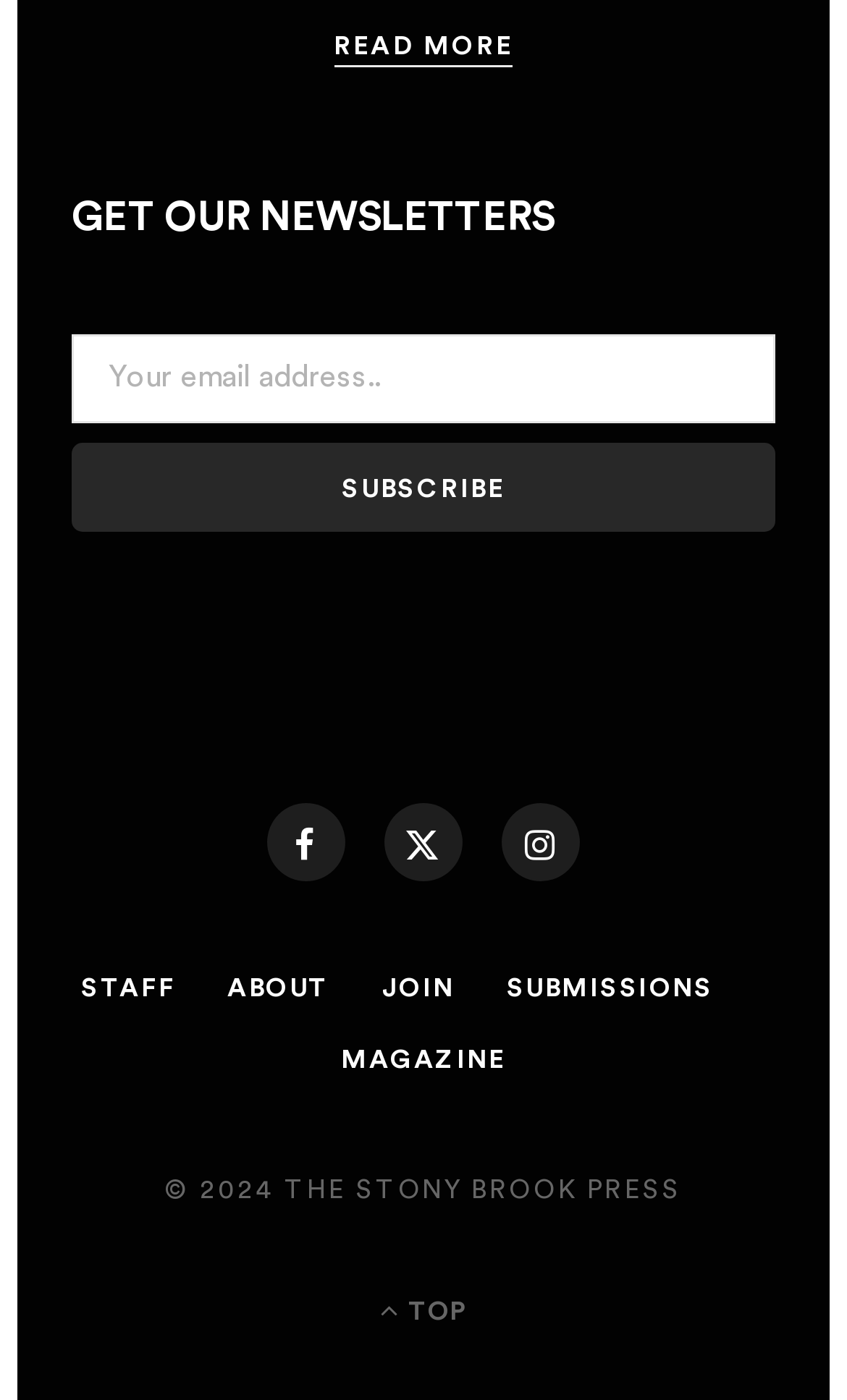Please identify the bounding box coordinates of the area that needs to be clicked to fulfill the following instruction: "Read more about the news."

[0.394, 0.023, 0.606, 0.048]